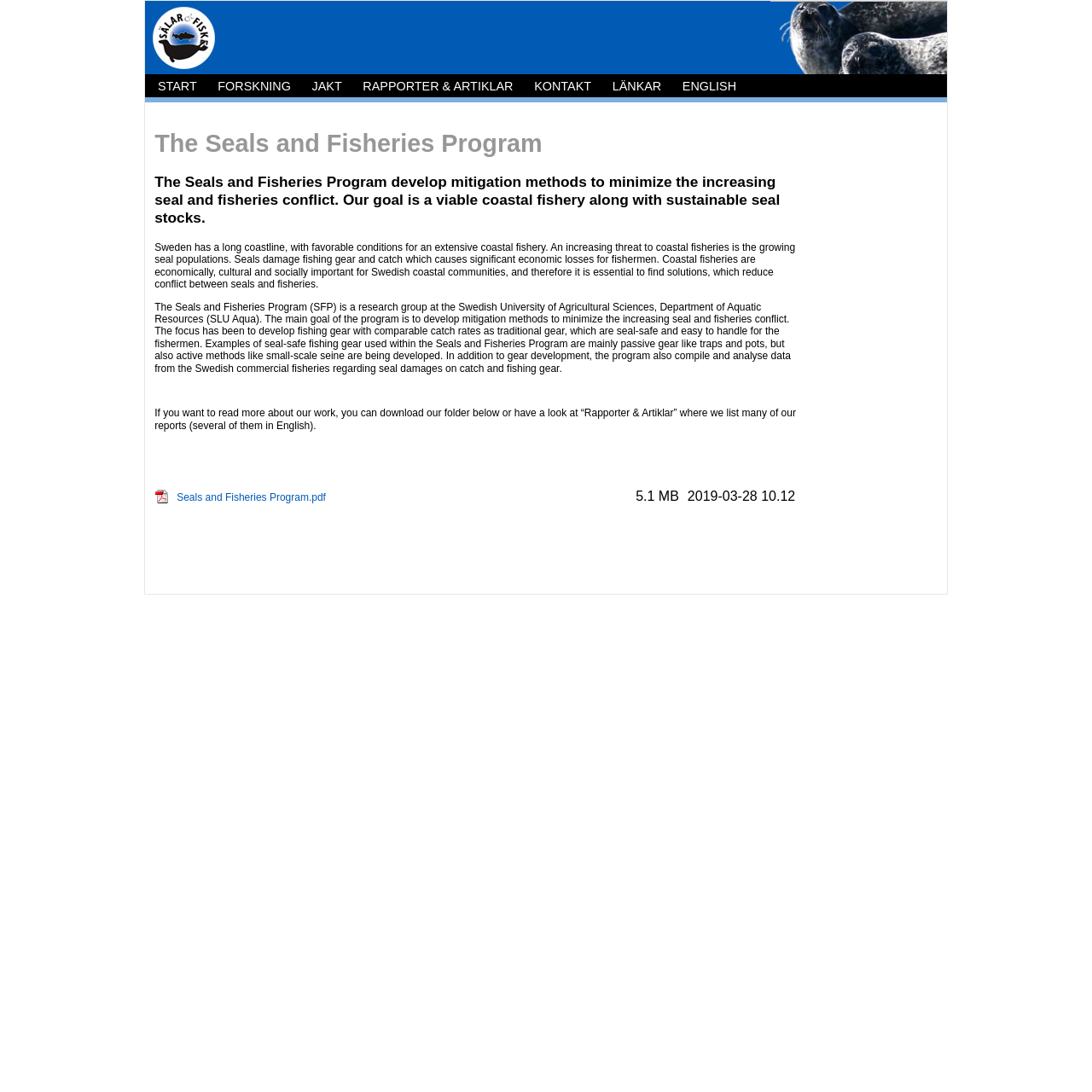Locate the bounding box coordinates of the area to click to fulfill this instruction: "Click the START link". The bounding box should be presented as four float numbers between 0 and 1, in the order [left, top, right, bottom].

[0.144, 0.073, 0.18, 0.085]